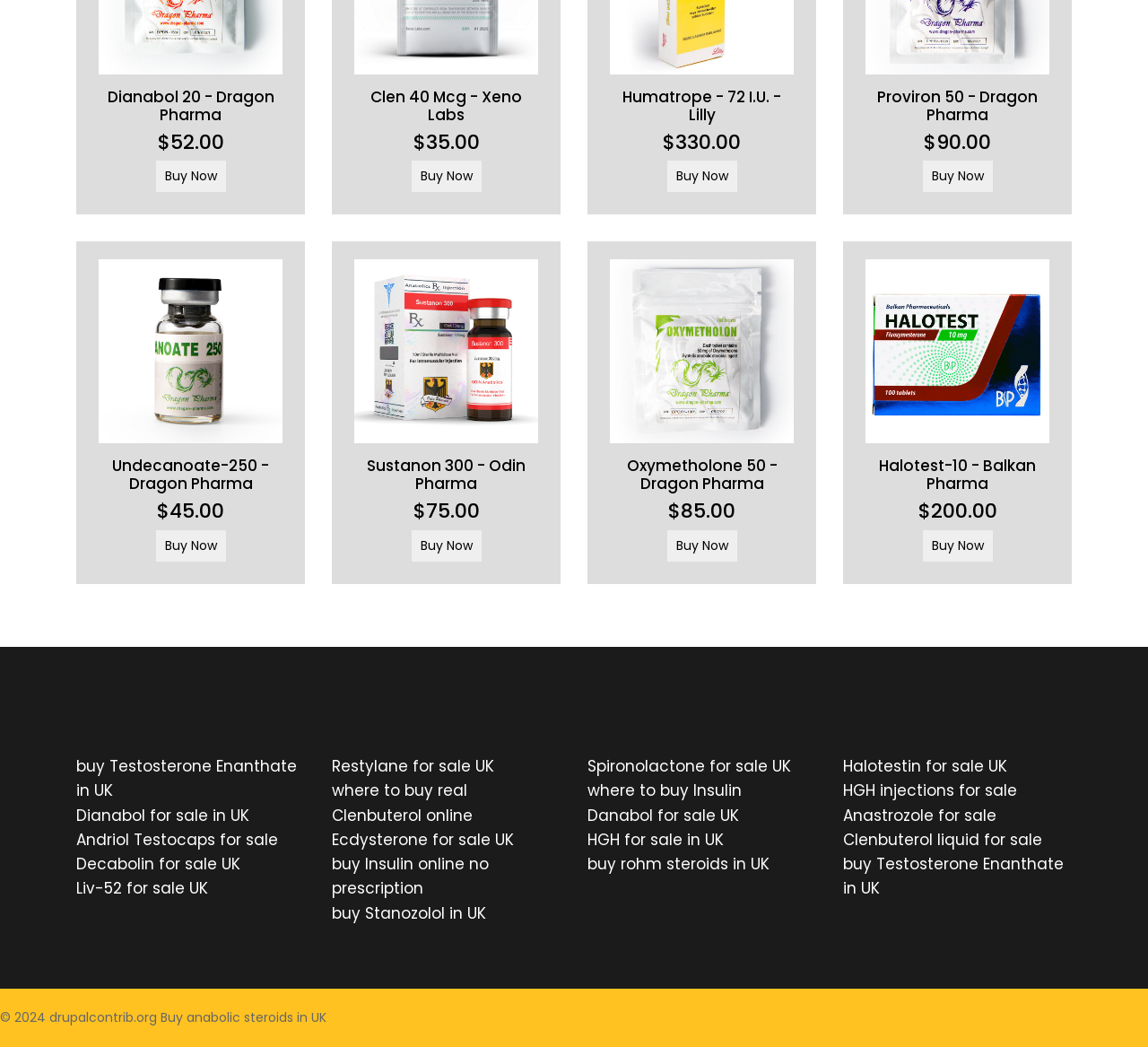How many products are listed on this webpage?
Refer to the image and answer the question using a single word or phrase.

8